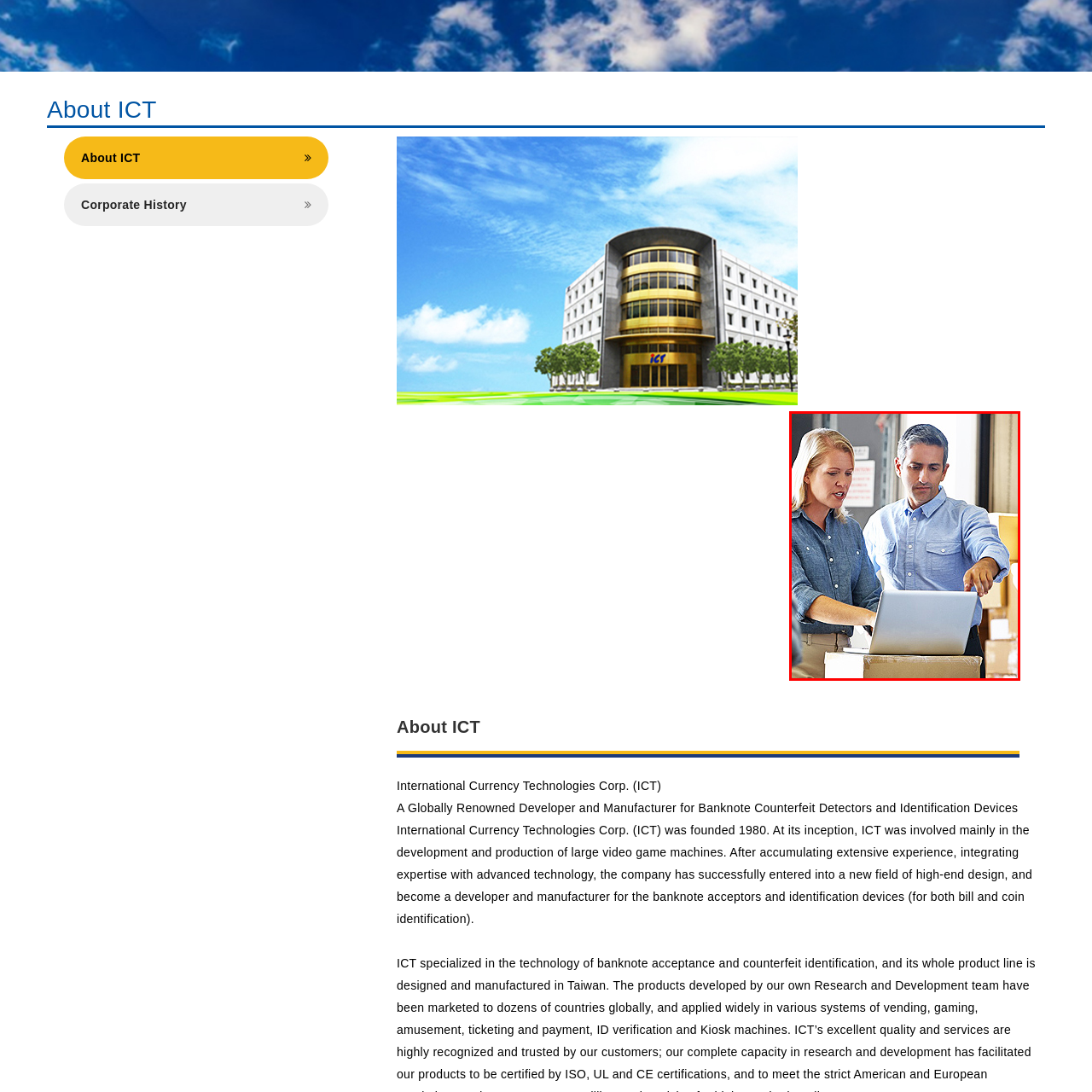What is the man doing?
View the image highlighted by the red bounding box and provide your answer in a single word or a brief phrase.

pointing